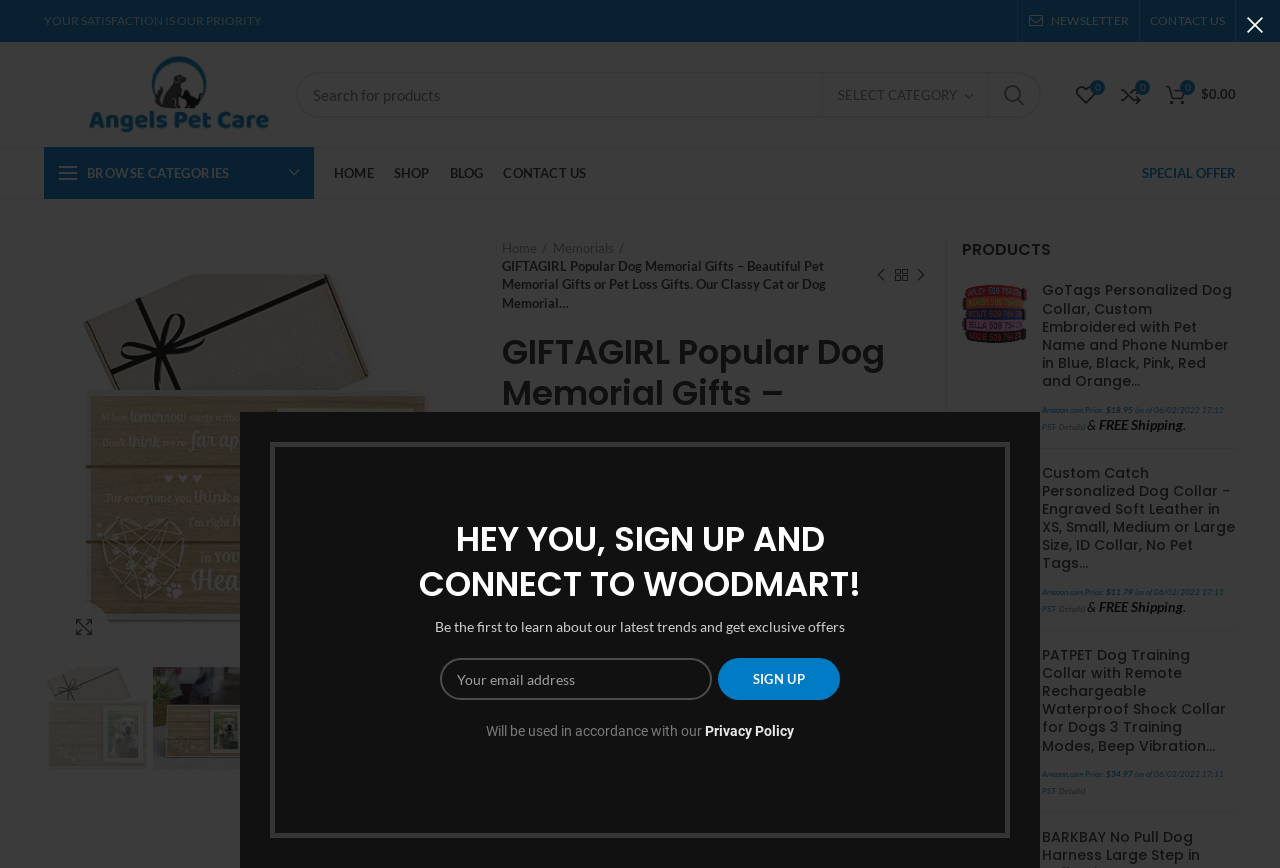What is the category of the product?
Please utilize the information in the image to give a detailed response to the question.

The product category is mentioned in the breadcrumb navigation as 'Memorials', which suggests that the product is a type of memorial gift.